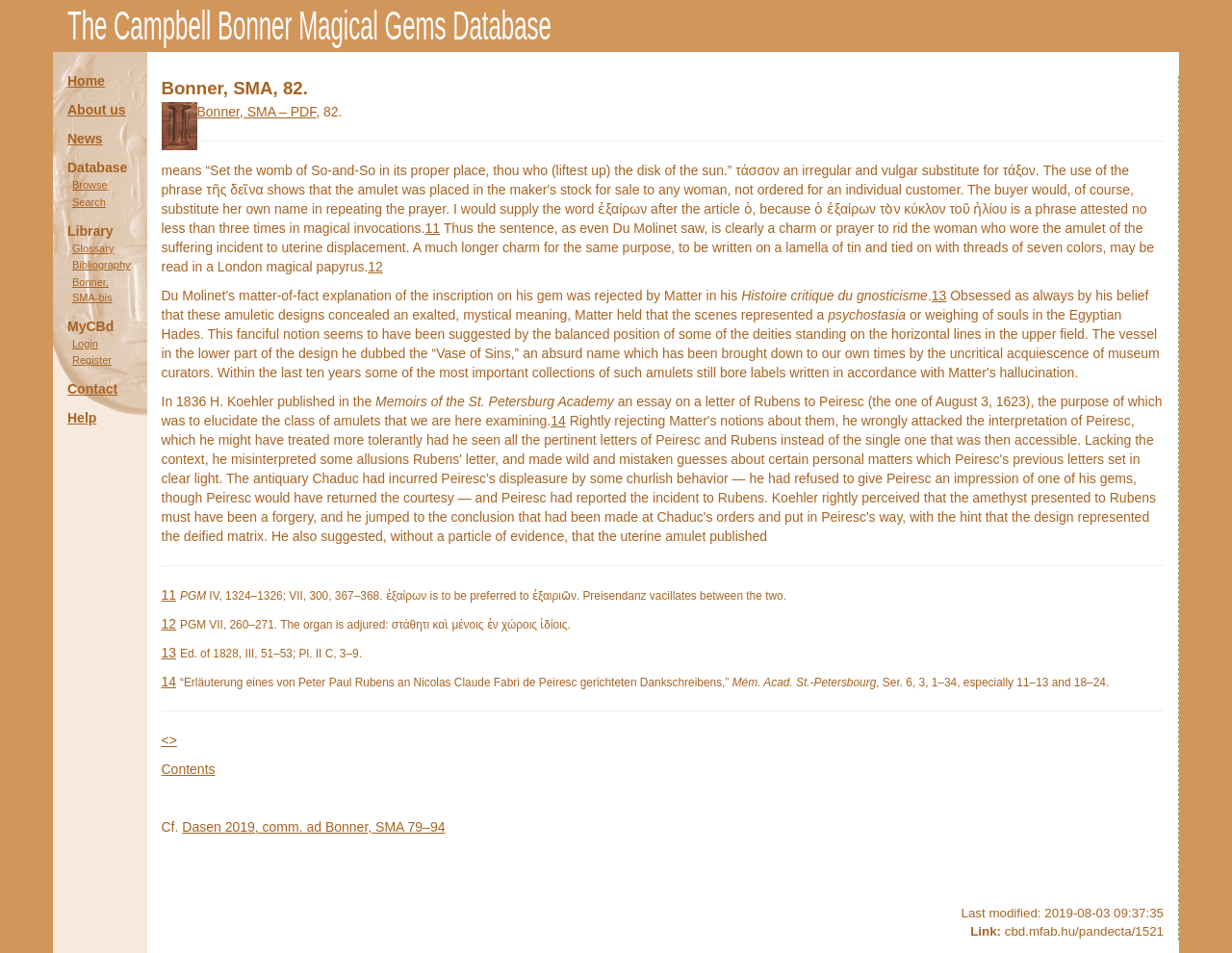With reference to the image, please provide a detailed answer to the following question: How many links are there in the navigation menu?

The navigation menu is located at the top of the webpage and contains links to 'Home', 'About us', 'News', 'Database', 'Browse', 'Search', 'Library', 'Glossary', and 'Bibliography', for a total of 9 links.